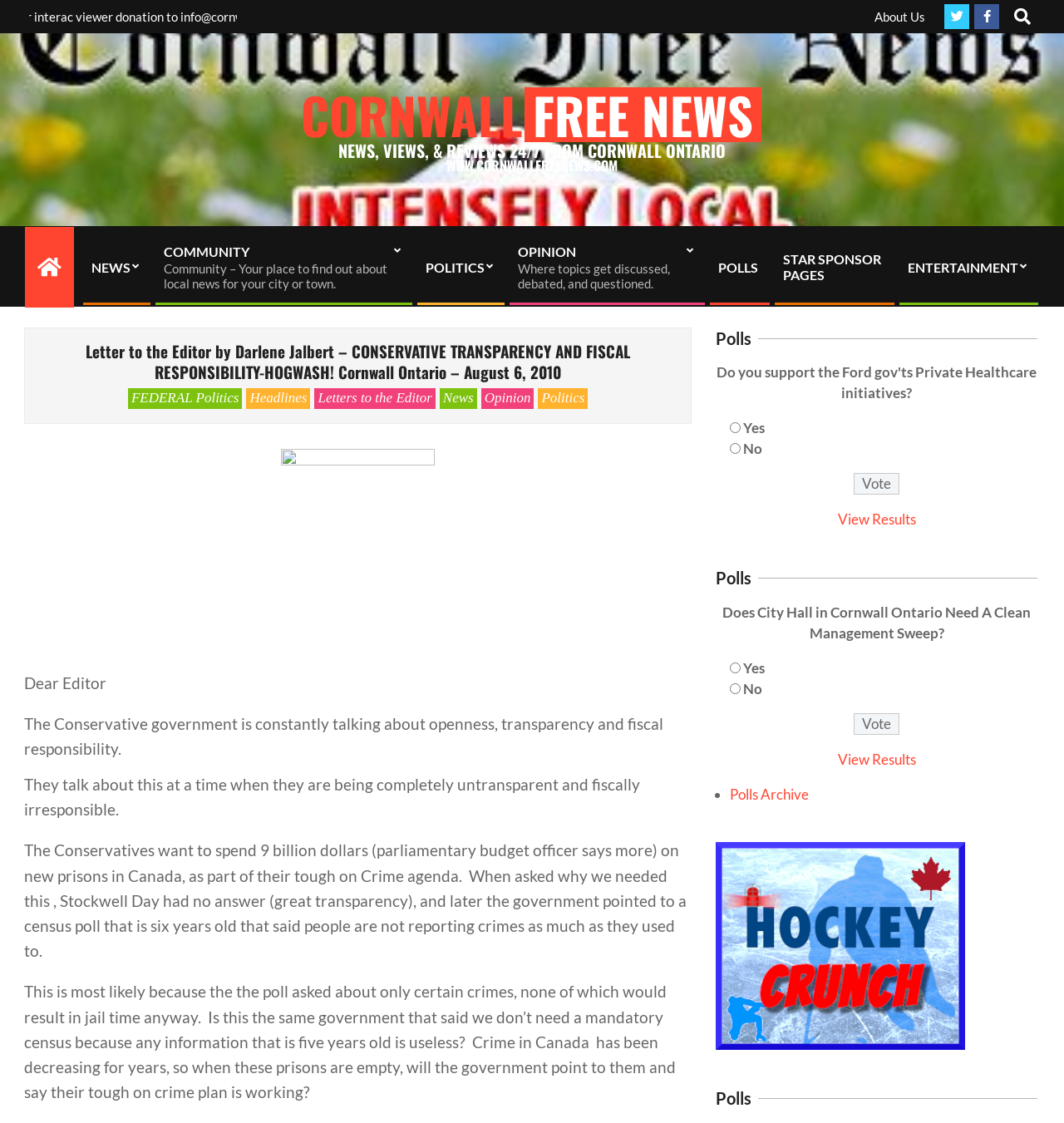Please indicate the bounding box coordinates of the element's region to be clicked to achieve the instruction: "Read the letter to the editor". Provide the coordinates as four float numbers between 0 and 1, i.e., [left, top, right, bottom].

[0.038, 0.303, 0.635, 0.341]